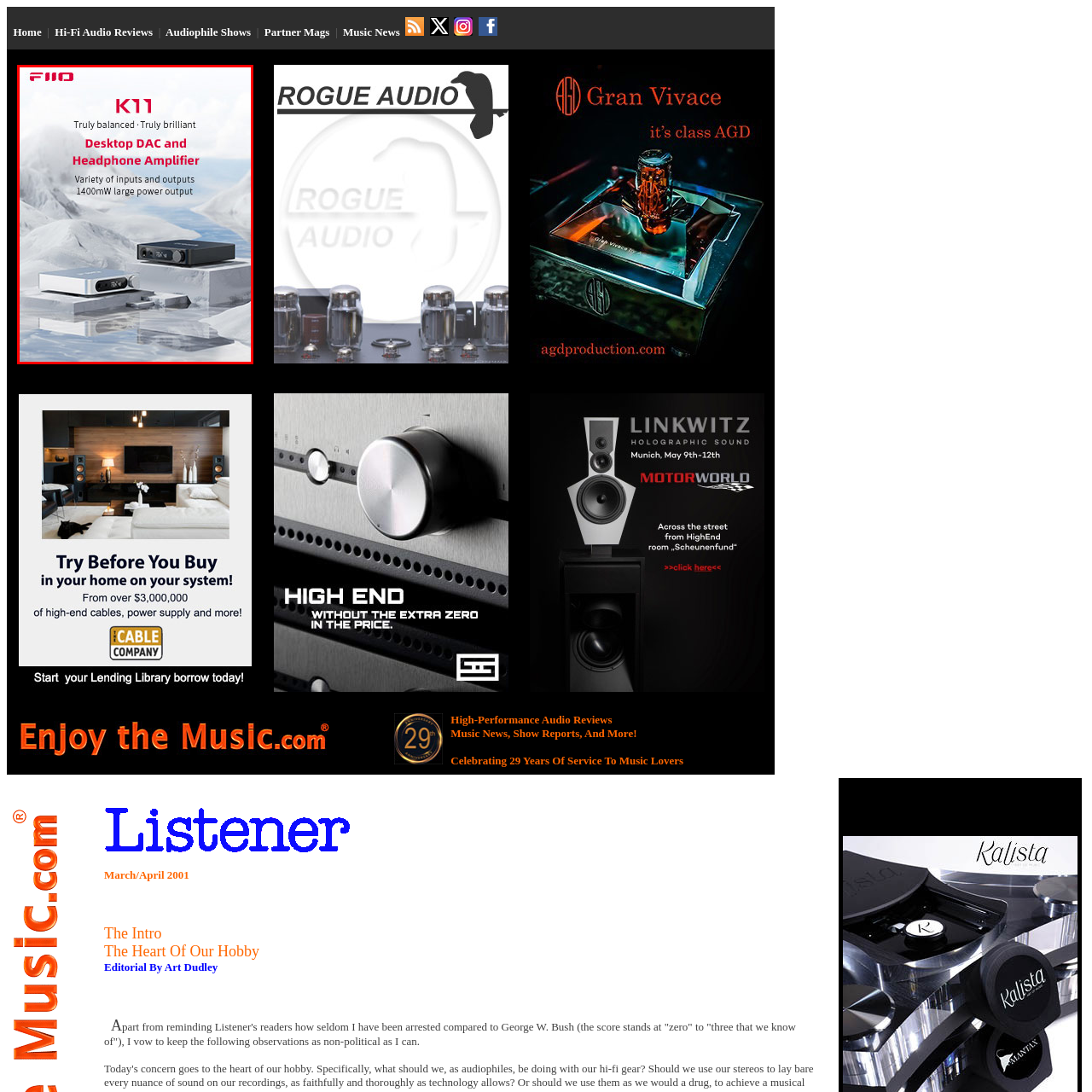Examine the area surrounded by the red box and describe it in detail.

The image showcases the FiiO K11, a desktop DAC (Digital-to-Analog Converter) and headphone amplifier, designed for audiophiles seeking high-quality sound performance. With a modern aesthetic, the K11 features a sleek, compact design available in both black and white, prominently displayed against a stylized backdrop resembling icy terrain or futuristic landscapes. 

The text on the image highlights its key attributes: "Truly balanced. Truly brilliant." emphasizes the K11's advanced audio capabilities, while "Desktop DAC and Headphone Amplifier" clearly defines its functionality. Additional information states that it offers a variety of inputs and outputs, ensuring compatibility with different audio devices, and boasts a substantial power output of 1400mW, catering to demanding headphones.

Overall, the K11 promises to deliver exceptional audio quality, making it a coveted choice for discerning listeners who prioritize performance and versatility in their audio setup.